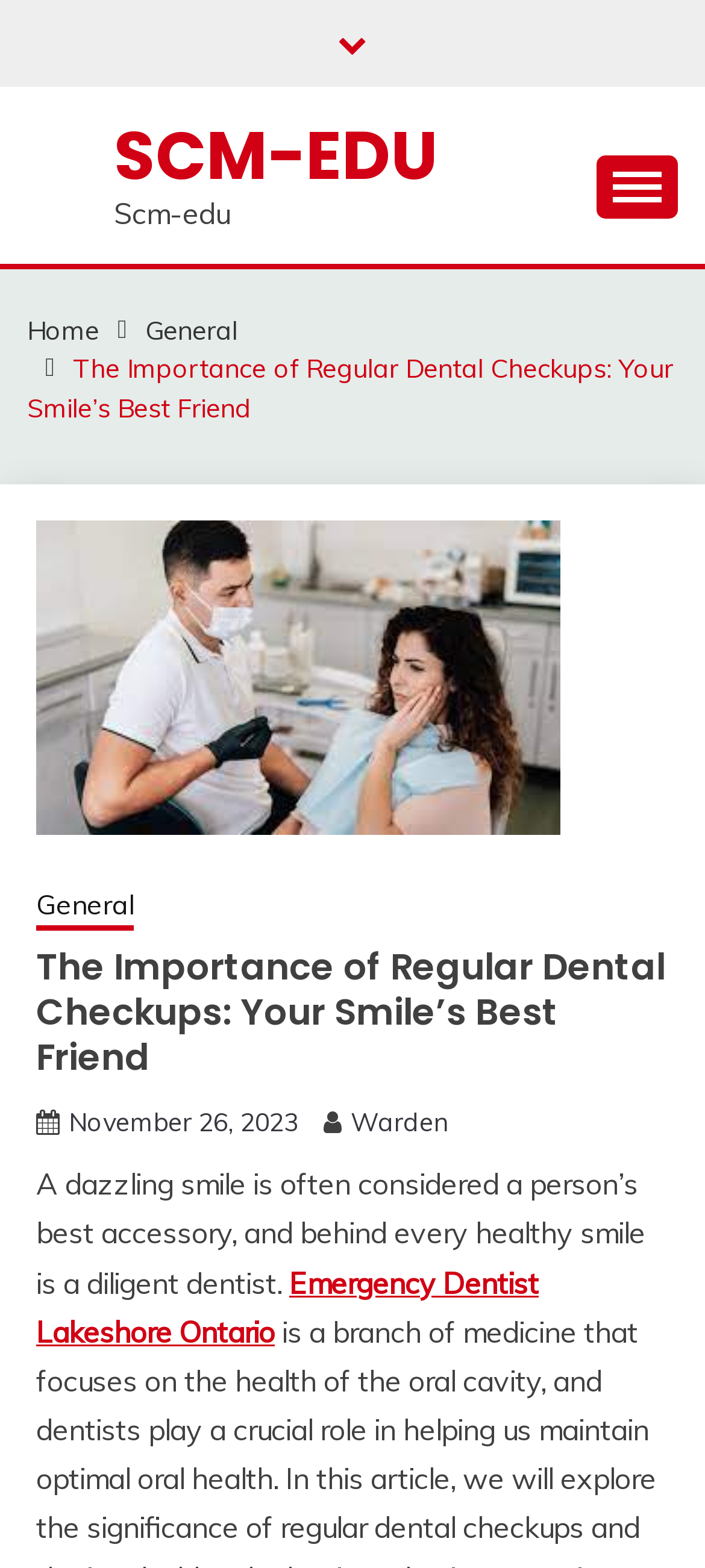Could you determine the bounding box coordinates of the clickable element to complete the instruction: "Click the Home link"? Provide the coordinates as four float numbers between 0 and 1, i.e., [left, top, right, bottom].

[0.038, 0.2, 0.141, 0.221]